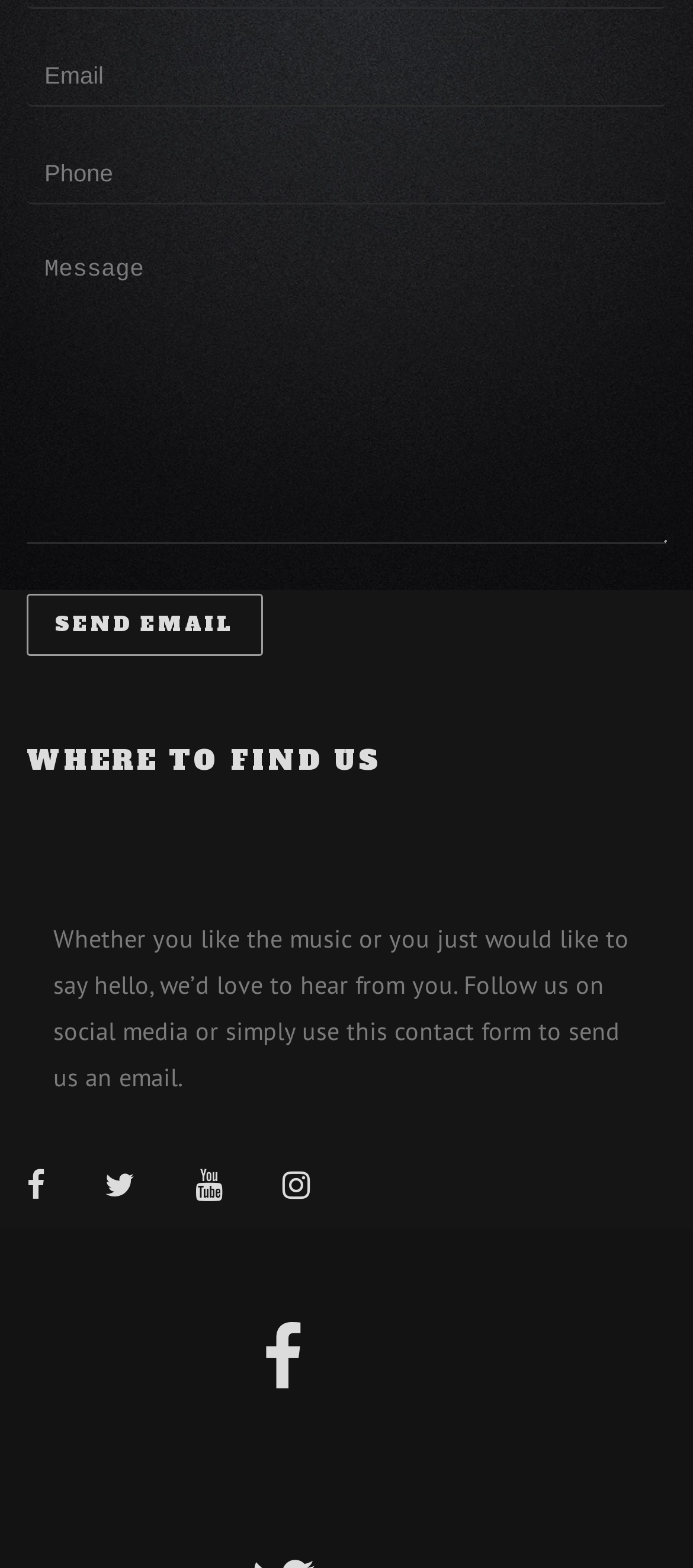Highlight the bounding box of the UI element that corresponds to this description: "name="phone" placeholder="Phone"".

[0.038, 0.091, 0.962, 0.13]